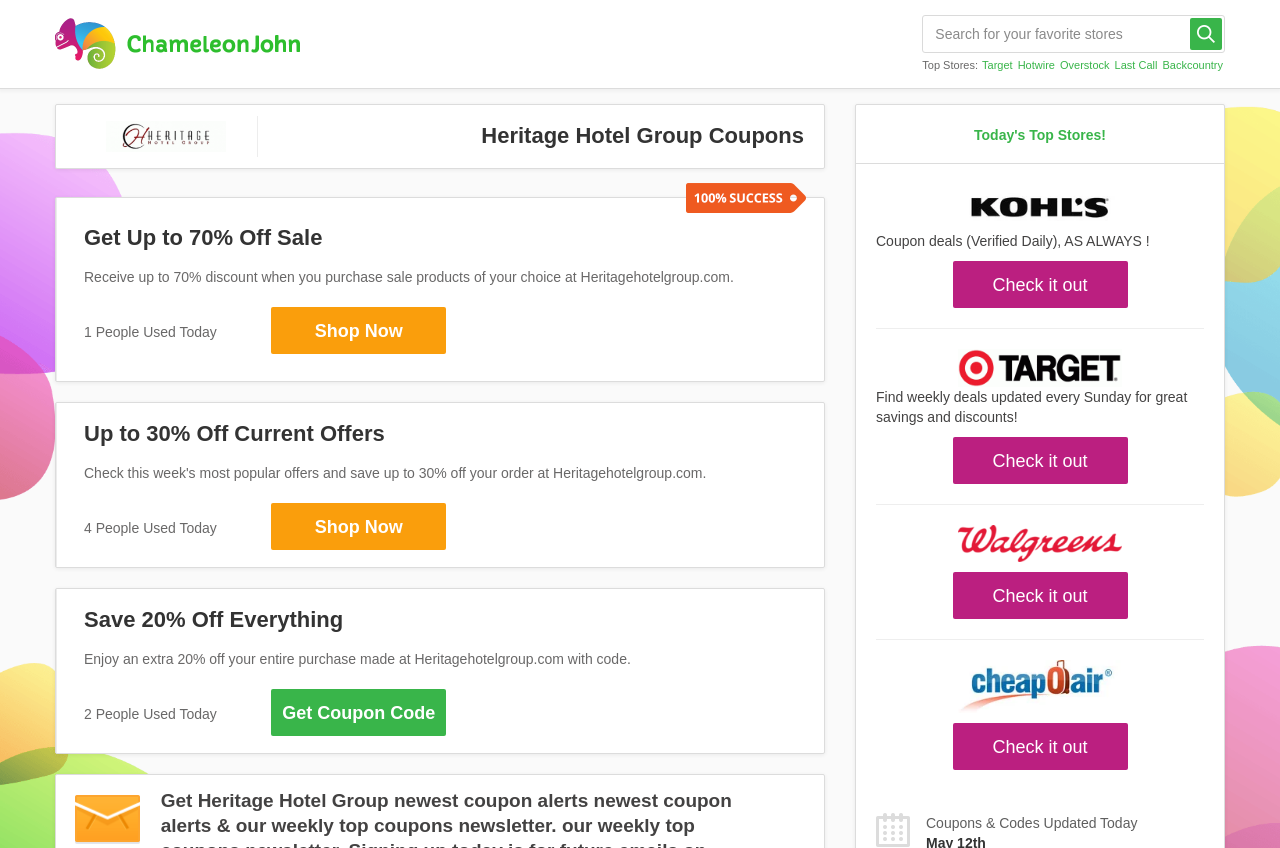Kindly provide the bounding box coordinates of the section you need to click on to fulfill the given instruction: "Get Coupon Code".

[0.22, 0.828, 0.34, 0.852]